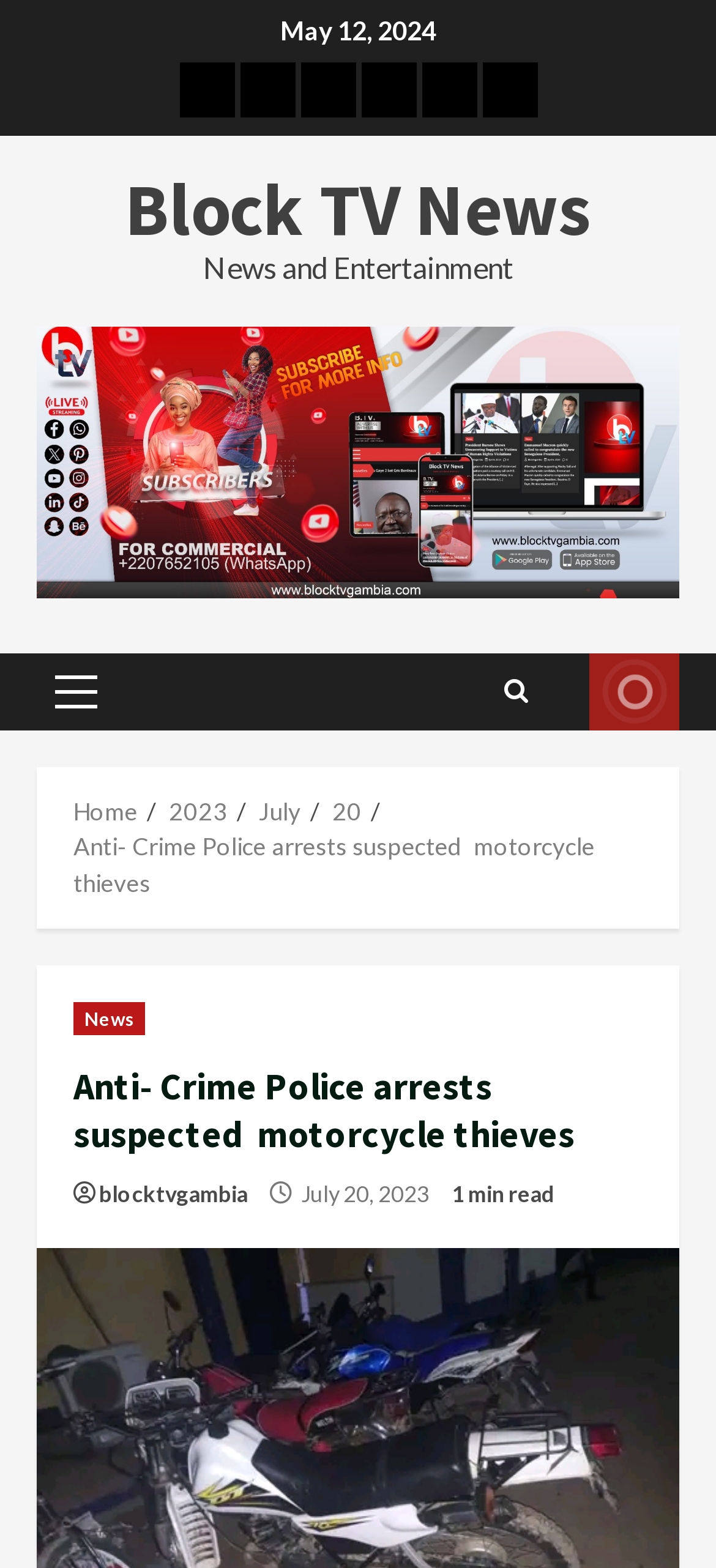Find the bounding box coordinates of the clickable element required to execute the following instruction: "Go to Home page". Provide the coordinates as four float numbers between 0 and 1, i.e., [left, top, right, bottom].

[0.25, 0.04, 0.327, 0.075]